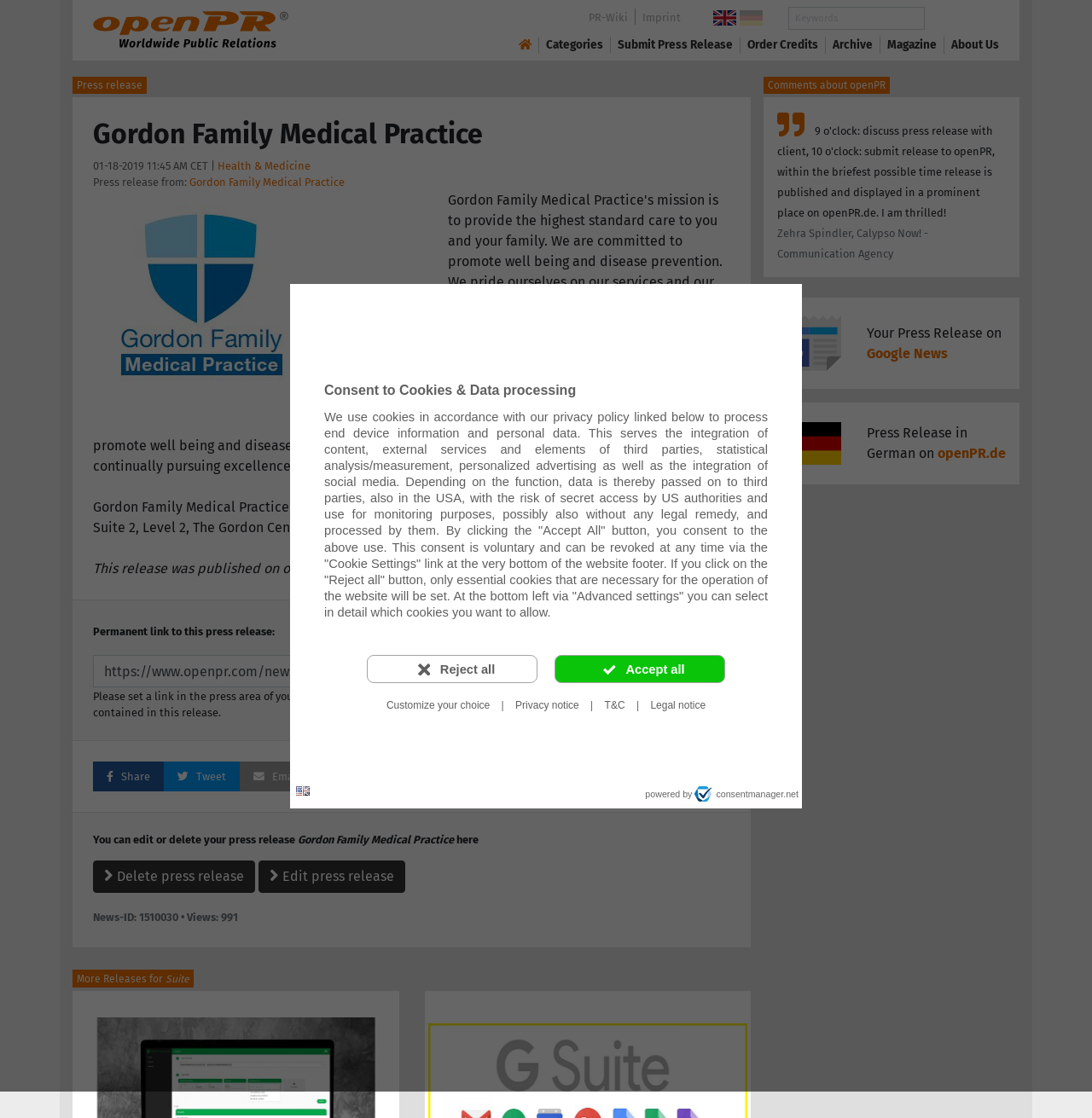Locate and generate the text content of the webpage's heading.

Gordon Family Medical Practice